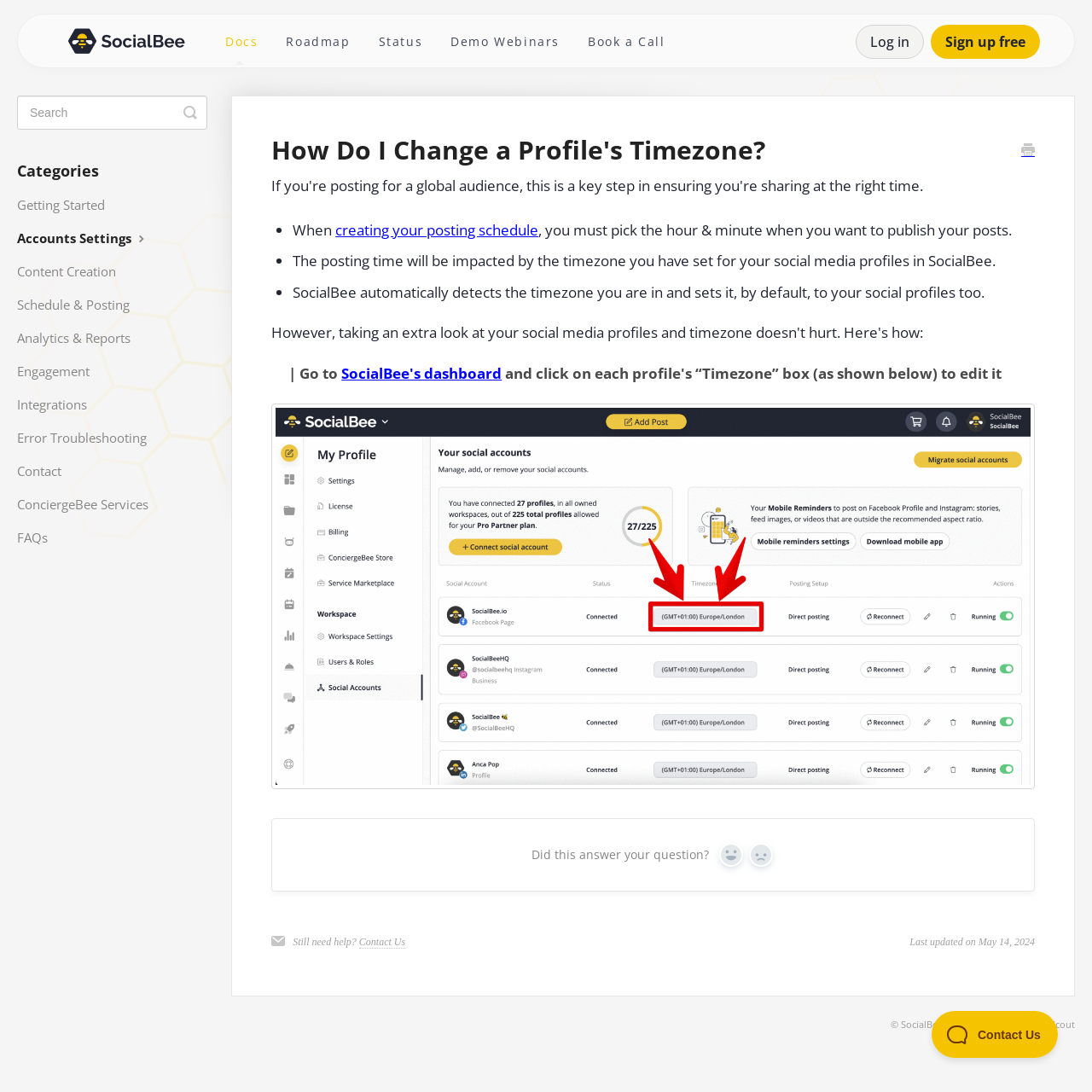What is the purpose of setting a timezone for social media profiles?
Please provide a comprehensive answer based on the details in the screenshot.

The webpage explains that setting a timezone for social media profiles is important because it affects the posting time, and I must pick the hour and minute when I want to publish my posts.